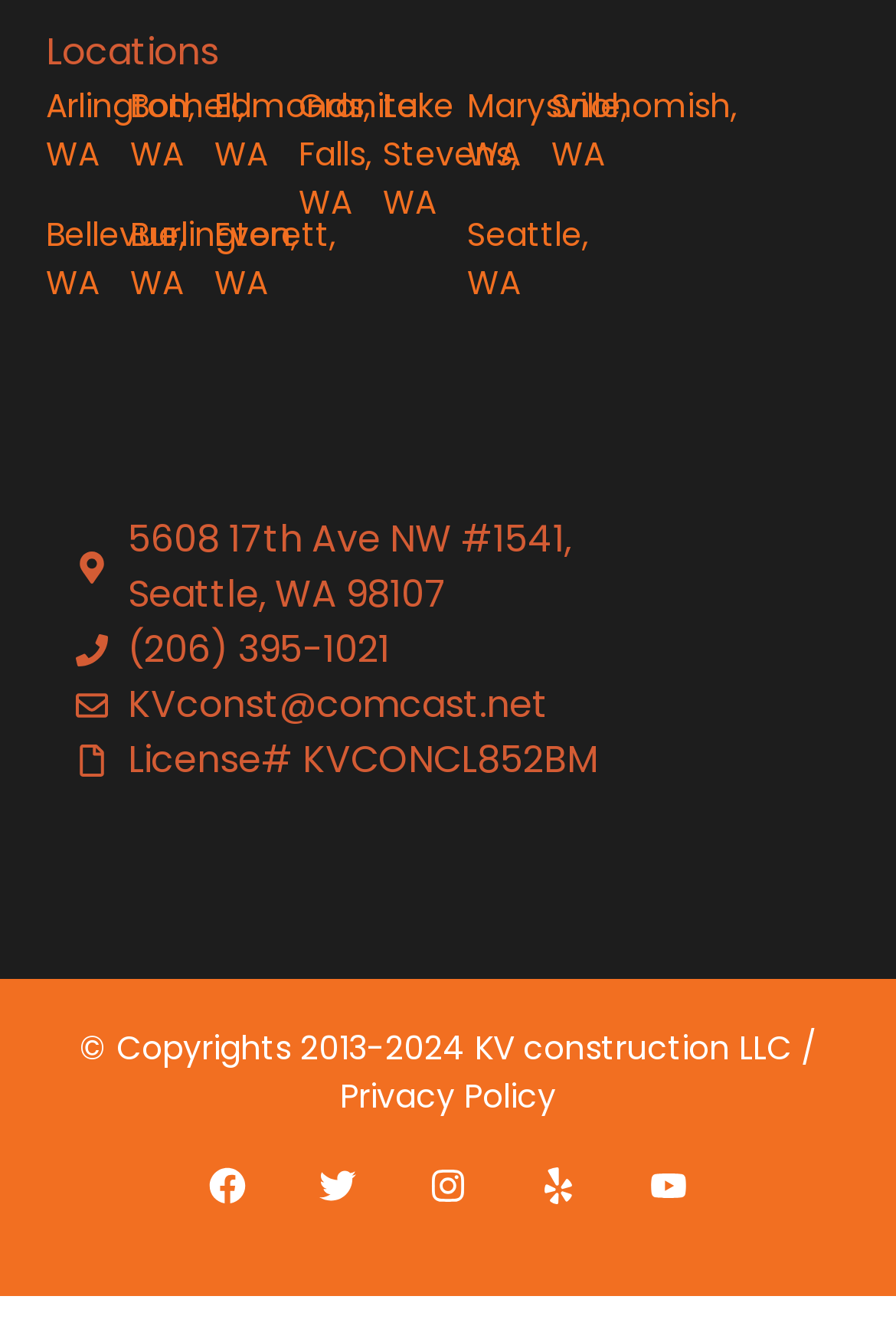Provide a single word or phrase answer to the question: 
What is the phone number?

(206) 395-1021